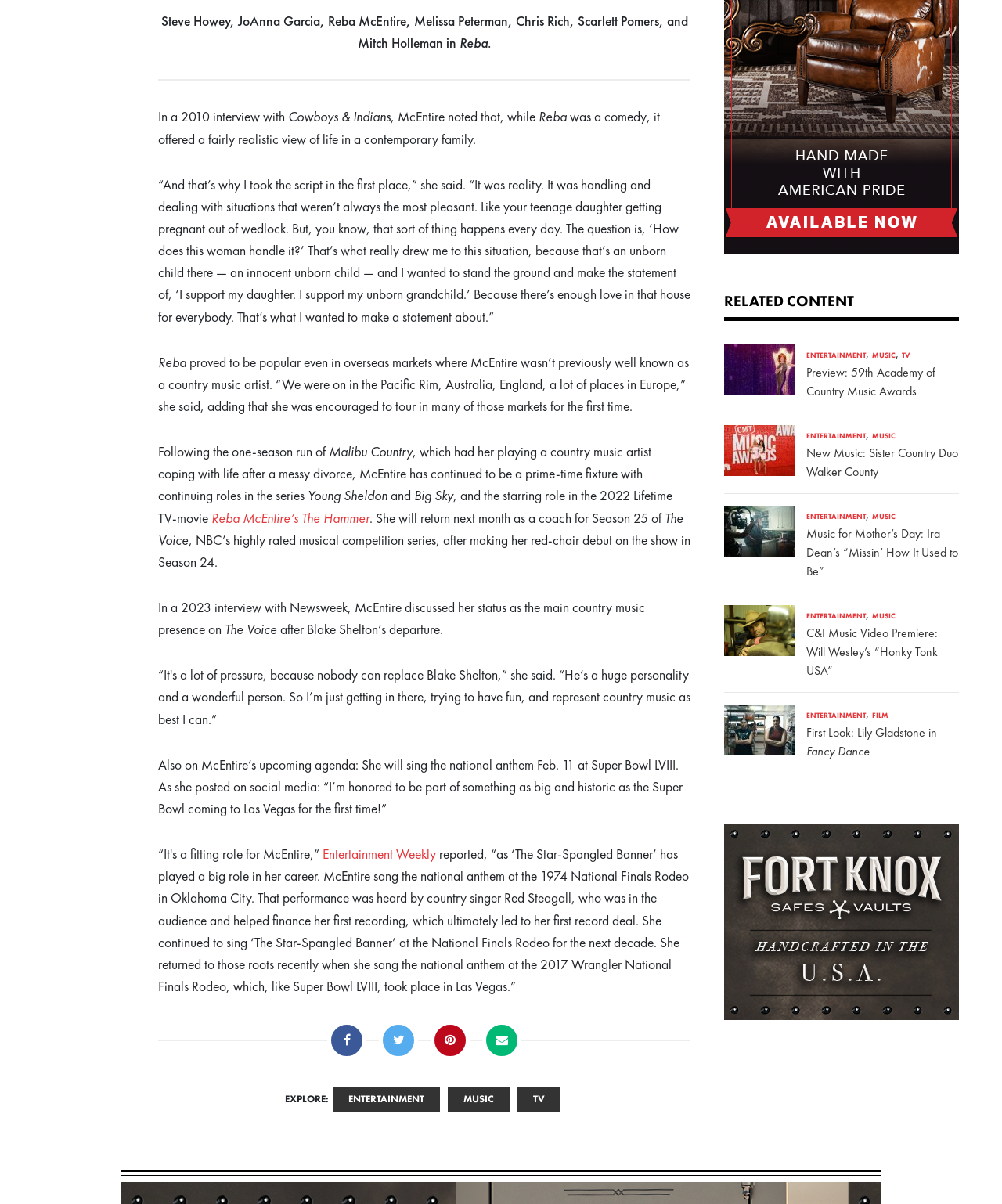Determine the bounding box coordinates of the target area to click to execute the following instruction: "Check out the 'RELATED CONTENT'."

[0.723, 0.243, 0.957, 0.267]